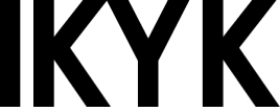Generate an in-depth description of the visual content.

The image features a sleek and modern logo for "IKYK." The design incorporates bold, uppercase letters, creating a striking visual impact. The dark font contrasts sharply against a clean background, reflecting a contemporary aesthetic that aligns with fashion and lifestyle branding. The logo embodies a sense of sophistication and professionalism, making it an effective representation of the brand's identity. This logo is likely associated with a collection of stylish apparel and accessories, reinforcing IKYK's position as a trendsetter in the fashion industry.